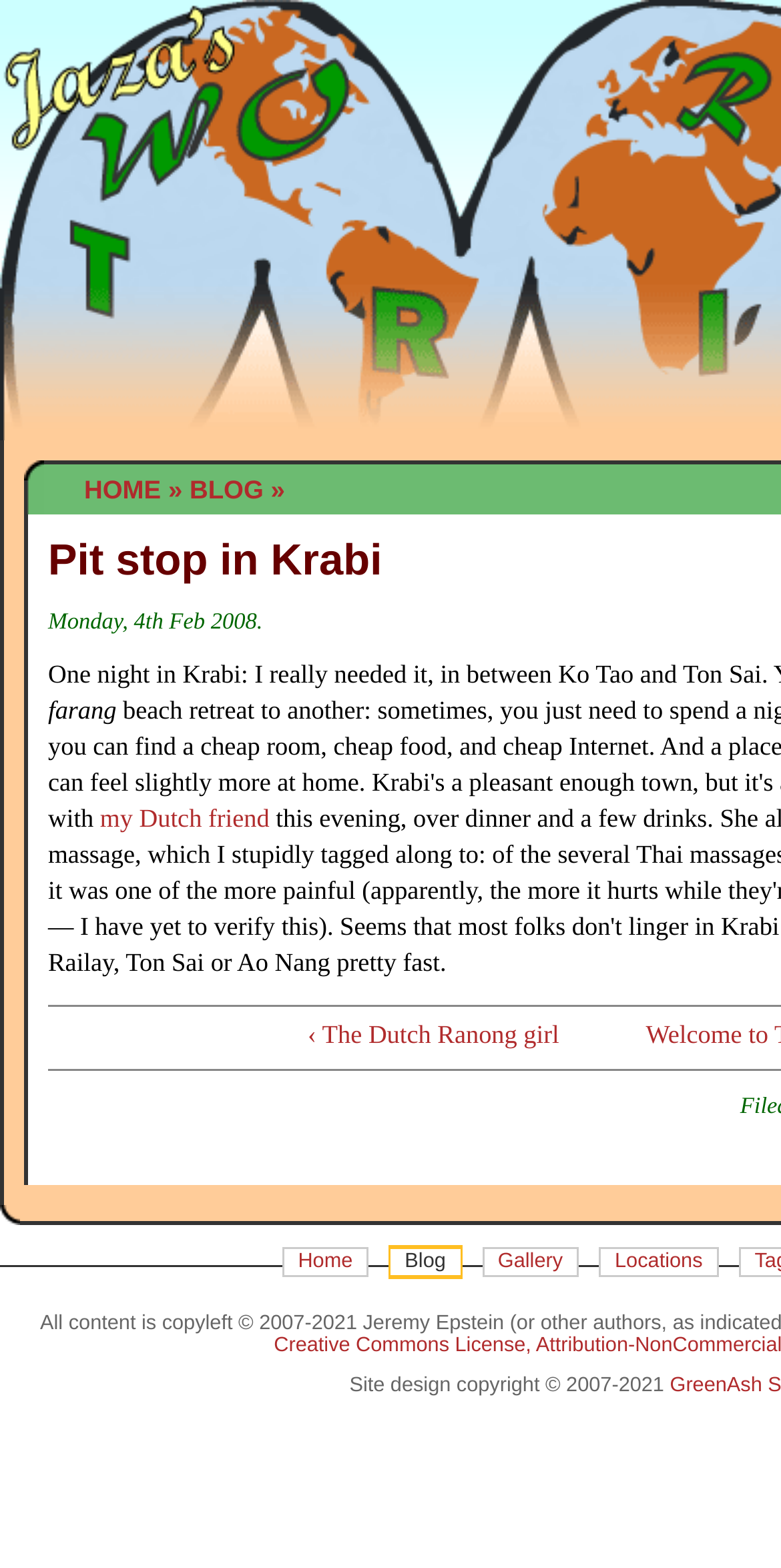Locate the bounding box coordinates of the element to click to perform the following action: 'view the gallery'. The coordinates should be given as four float values between 0 and 1, in the form of [left, top, right, bottom].

[0.617, 0.795, 0.741, 0.815]